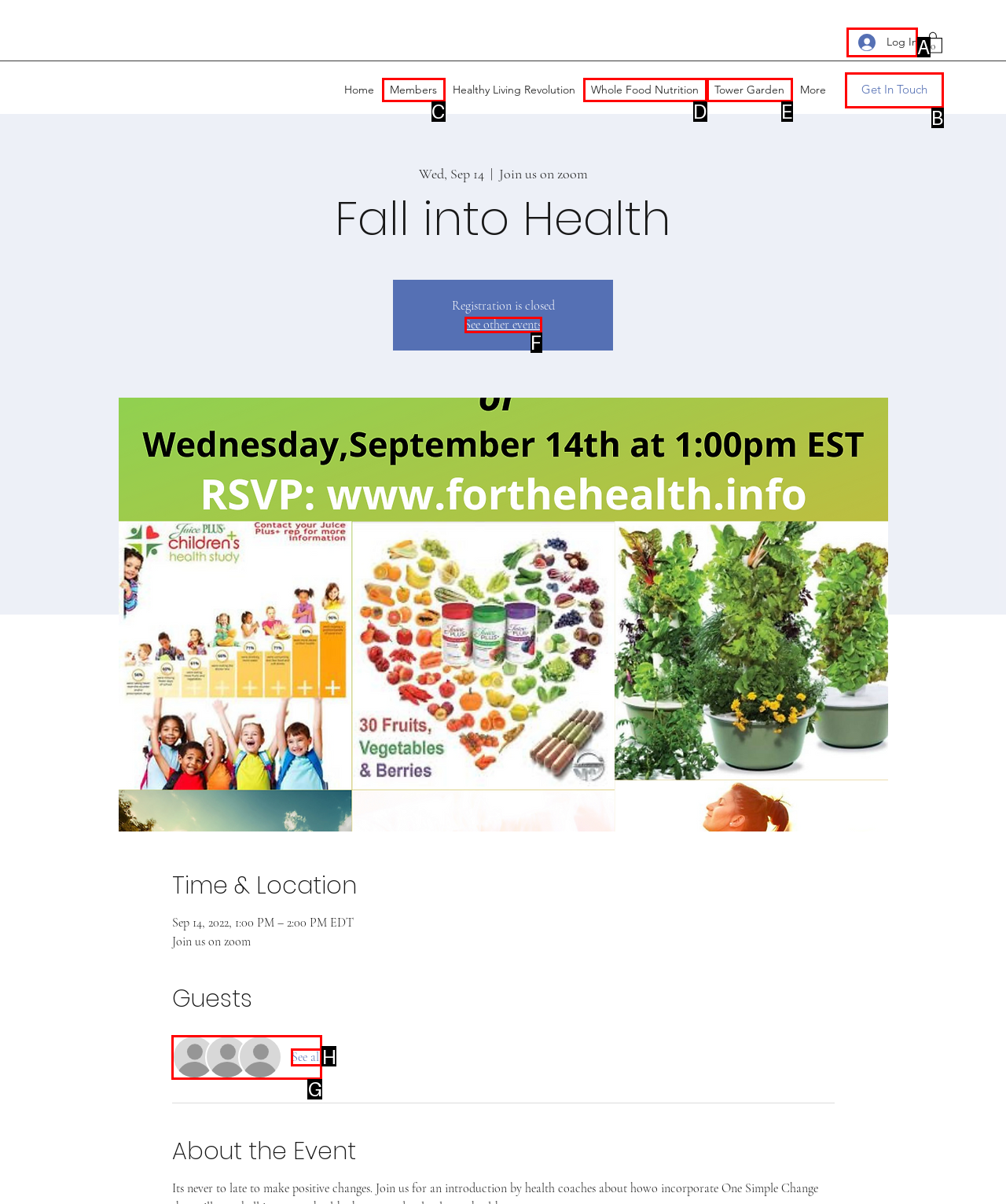Identify the correct HTML element to click for the task: Log in to the website. Provide the letter of your choice.

A